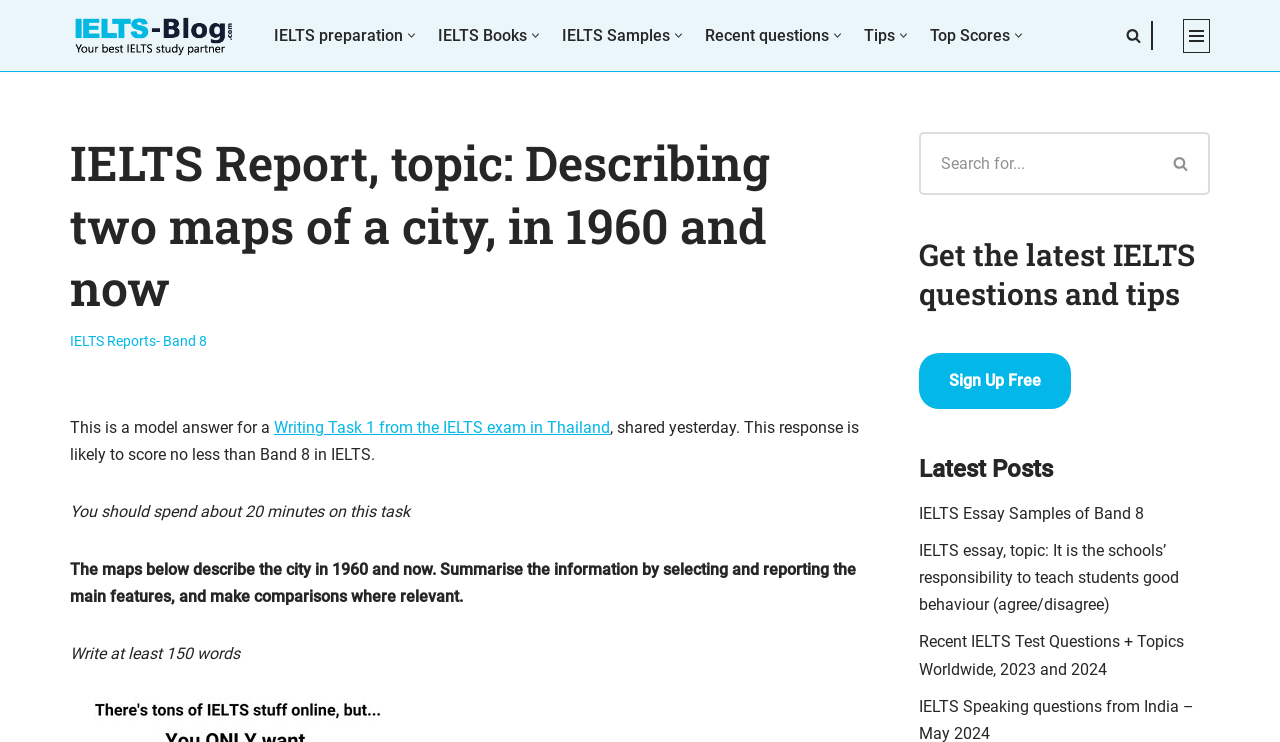How long should you spend on this task? Please answer the question using a single word or phrase based on the image.

20 minutes